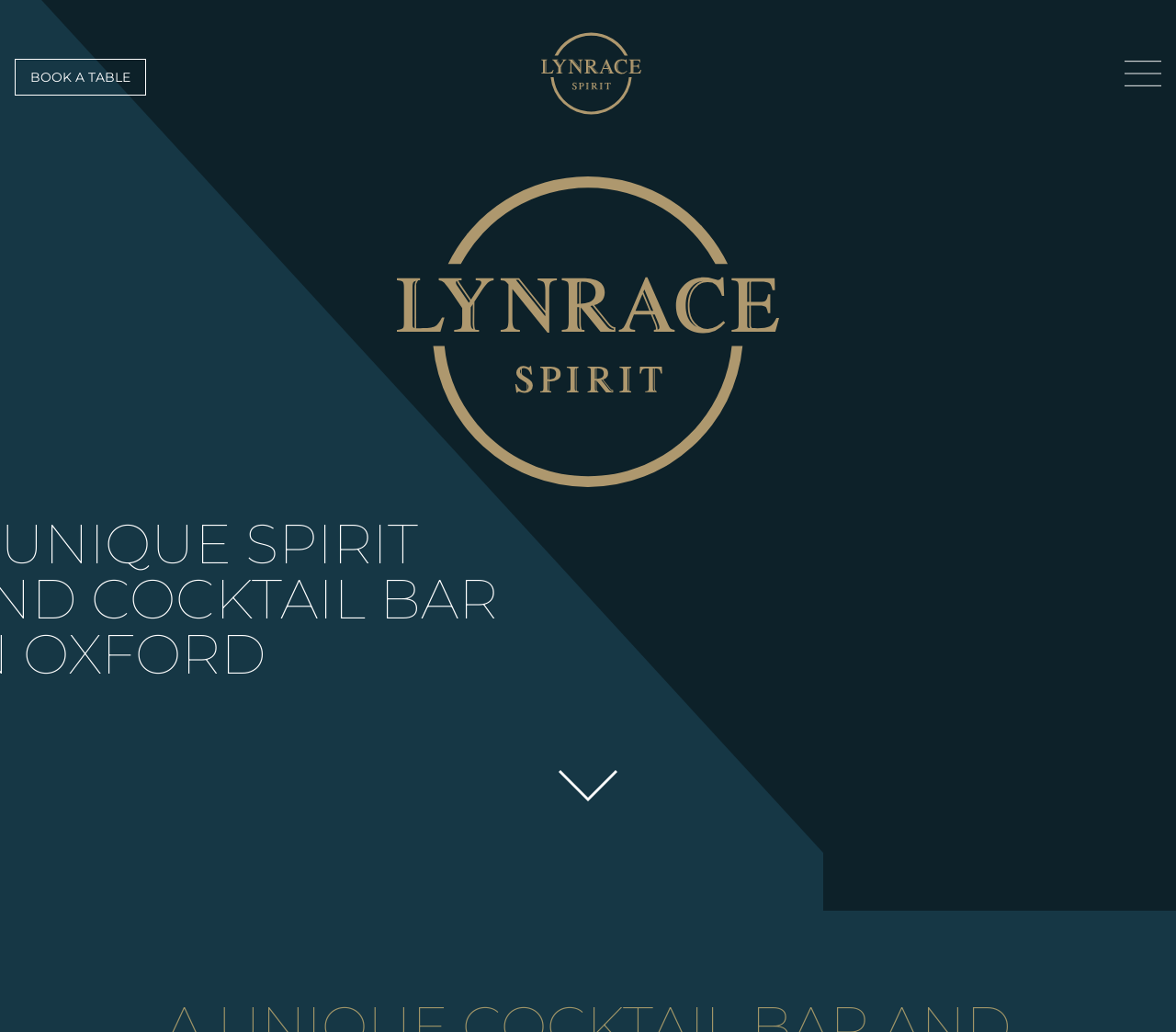Construct a comprehensive caption that outlines the webpage's structure and content.

The webpage is about Lynrace Spirit, a unique concept cocktail bar in Oxford. At the top left, there is a "BOOK A TABLE" button. To the right of it, there is a link to "Lynrace" accompanied by a small image of the same name. On the top right corner, there is a button with no text, accompanied by a small image. Below these elements, there is a full-width video that takes up most of the screen.

In the middle of the page, there is a large heading that reads "Lynrace", accompanied by a larger image of the same name. Below this heading, there is a "Scroll down" button with a small image. The overall layout of the page is clean, with a focus on showcasing the Lynrace Spirit brand and its unique concept.